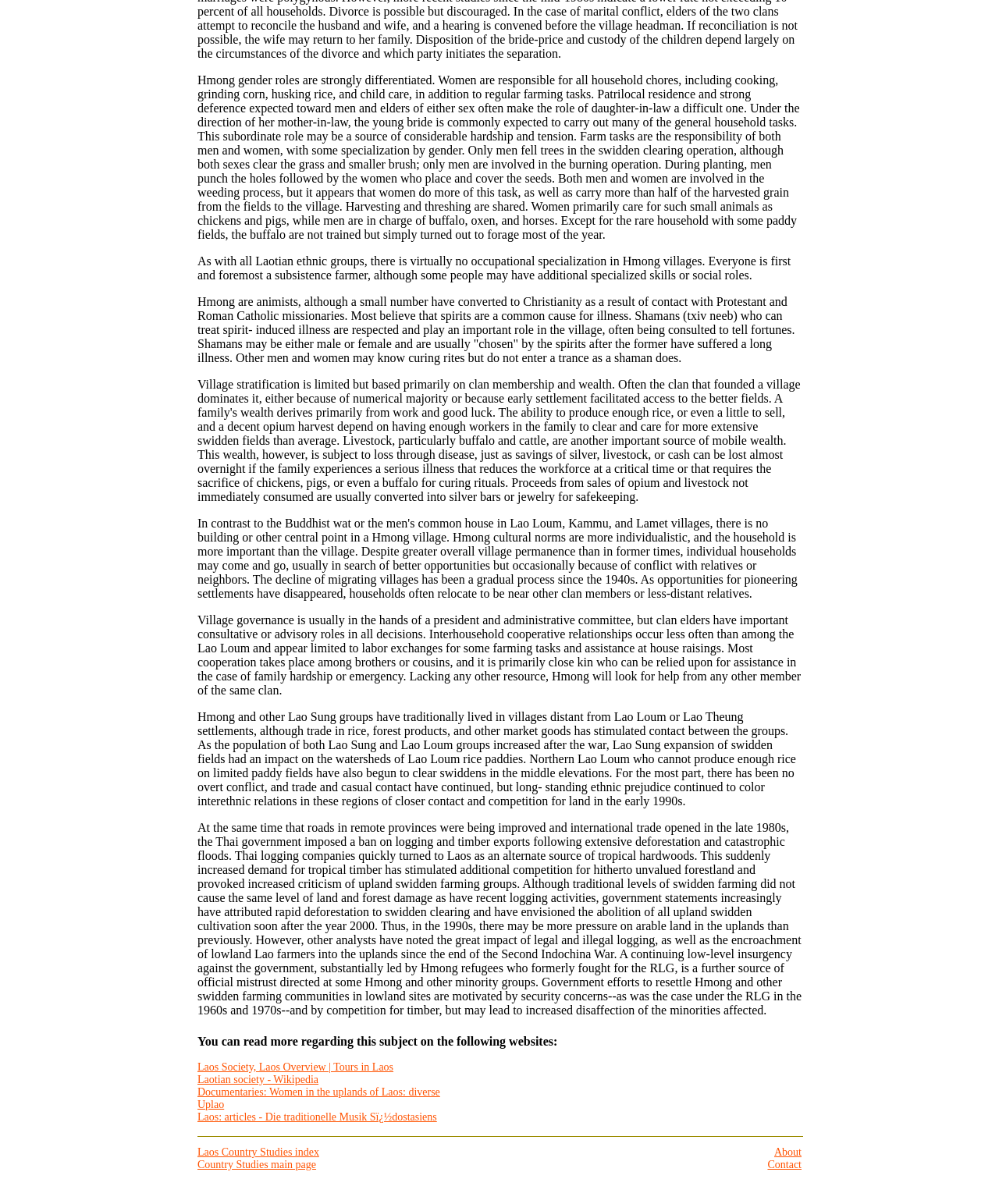Please identify the bounding box coordinates of the element that needs to be clicked to execute the following command: "go to About page". Provide the bounding box using four float numbers between 0 and 1, formatted as [left, top, right, bottom].

[0.775, 0.952, 0.802, 0.962]